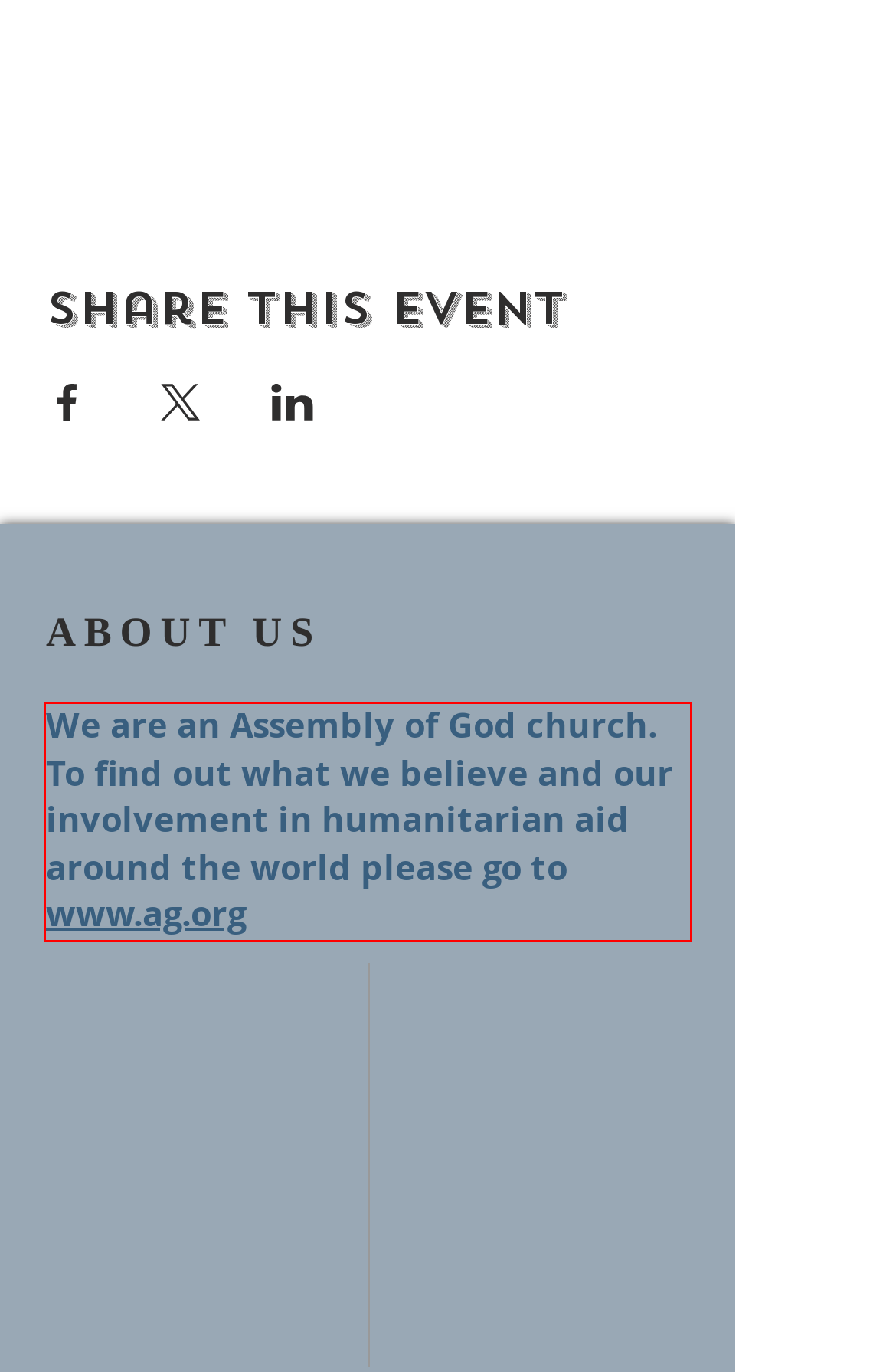You have a screenshot of a webpage with a red bounding box. Identify and extract the text content located inside the red bounding box.

We are an Assembly of God church. To find out what we believe and our involvement in humanitarian aid around the world please go to www.ag.org